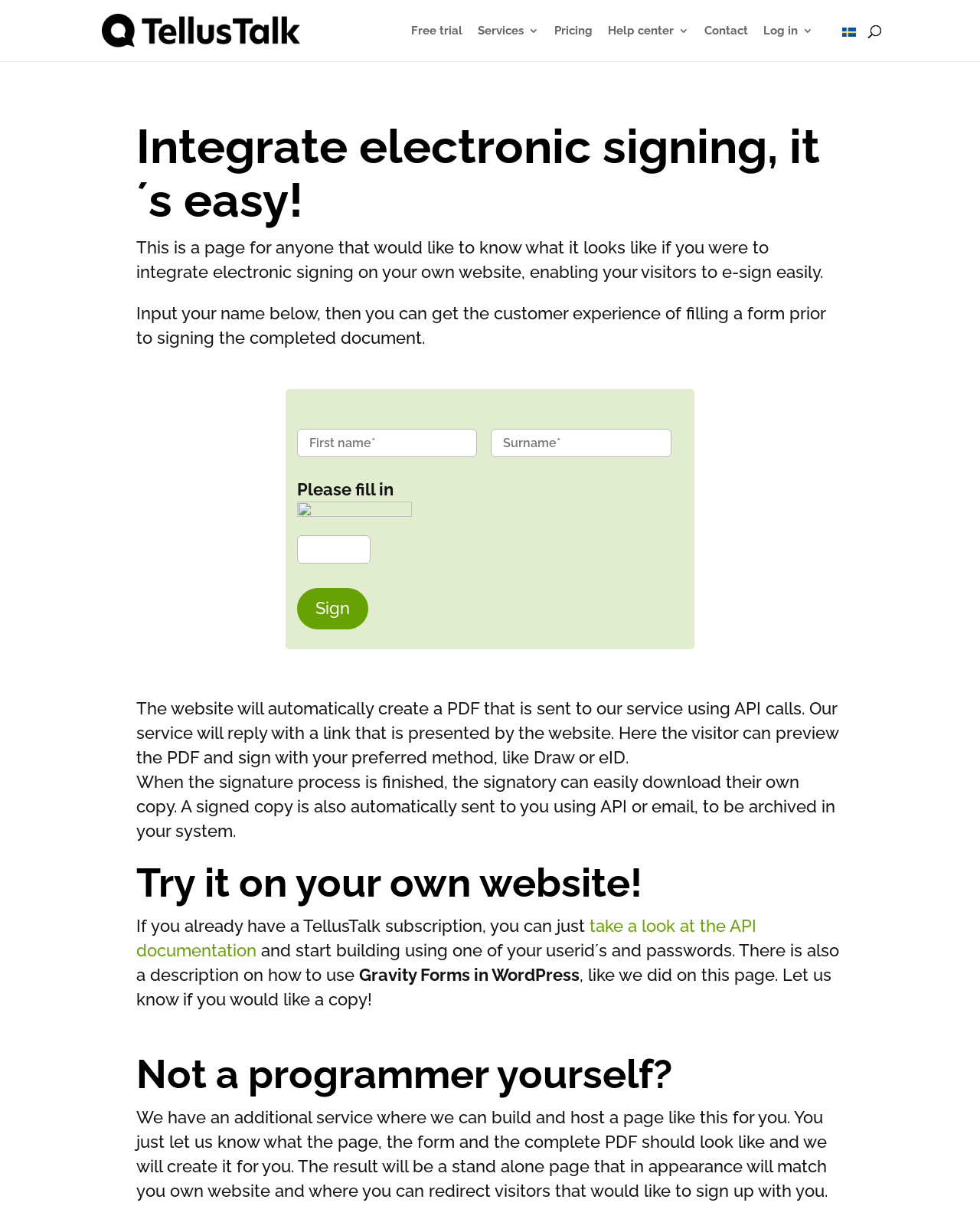Use a single word or phrase to answer the question: 
What happens after the signature process is finished?

Signed copy is sent to you